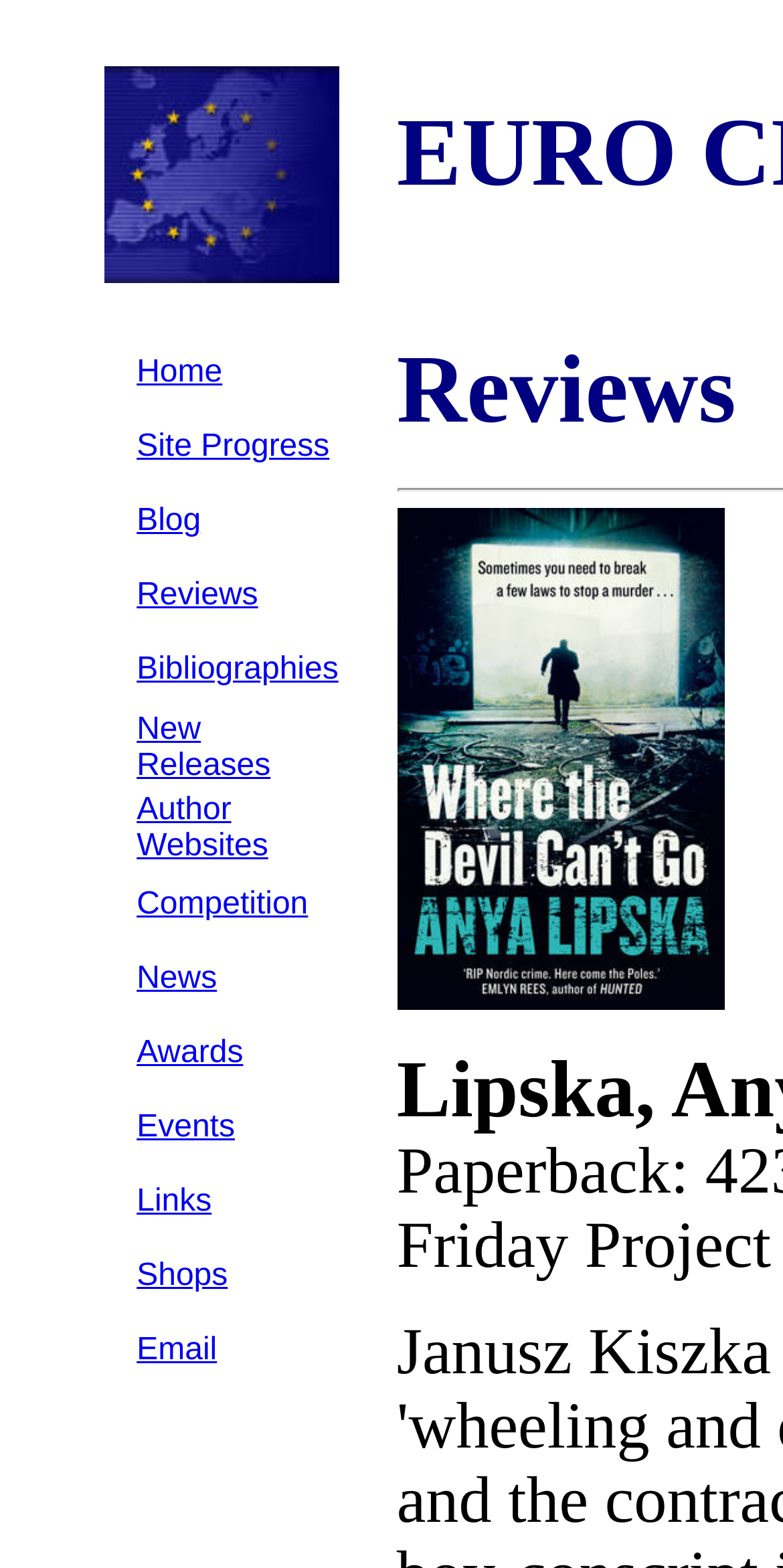Please provide the bounding box coordinates in the format (top-left x, top-left y, bottom-right x, bottom-right y). Remember, all values are floating point numbers between 0 and 1. What is the bounding box coordinate of the region described as: Author Websites

[0.175, 0.506, 0.343, 0.55]